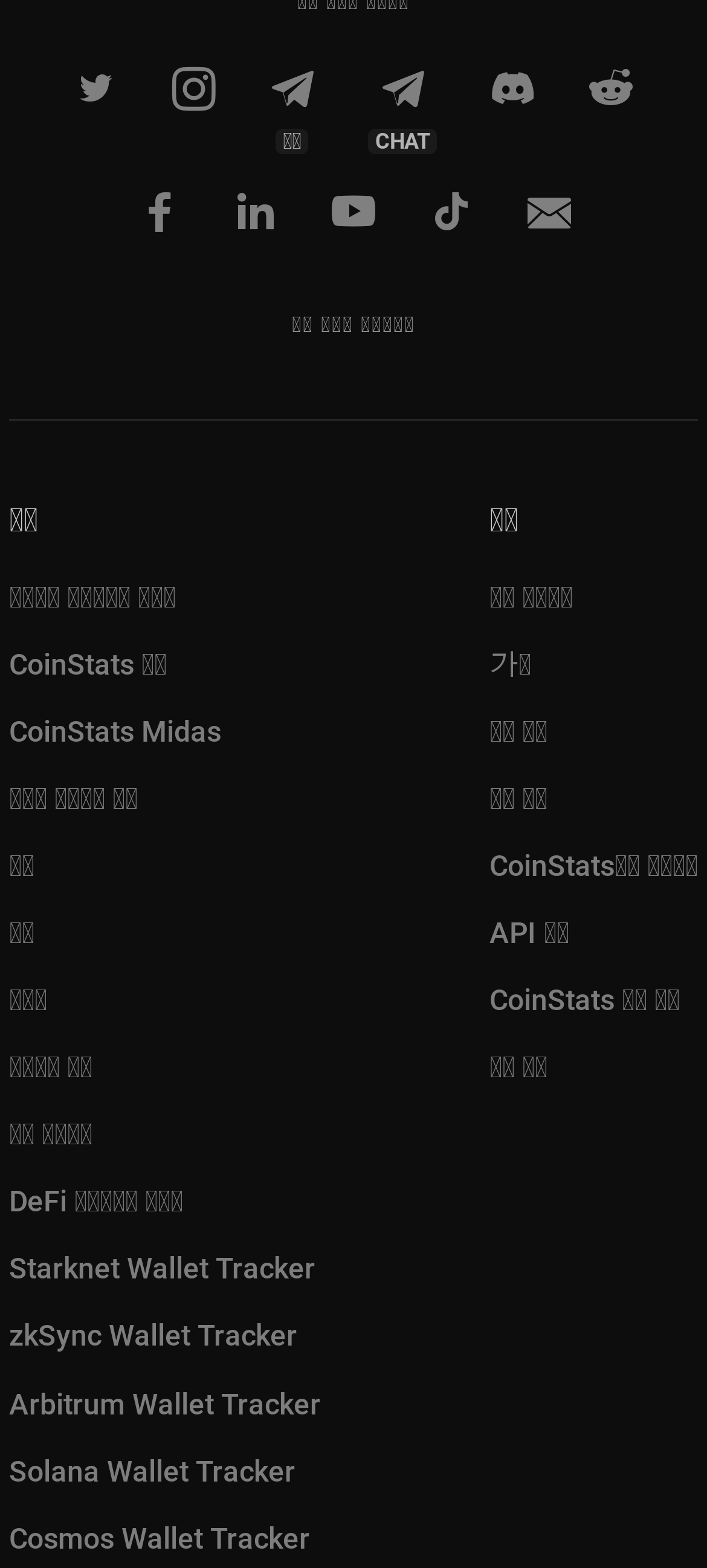What is the text above the '탐색' heading?
Respond to the question with a single word or phrase according to the image.

우리 제품을 돌아보세요